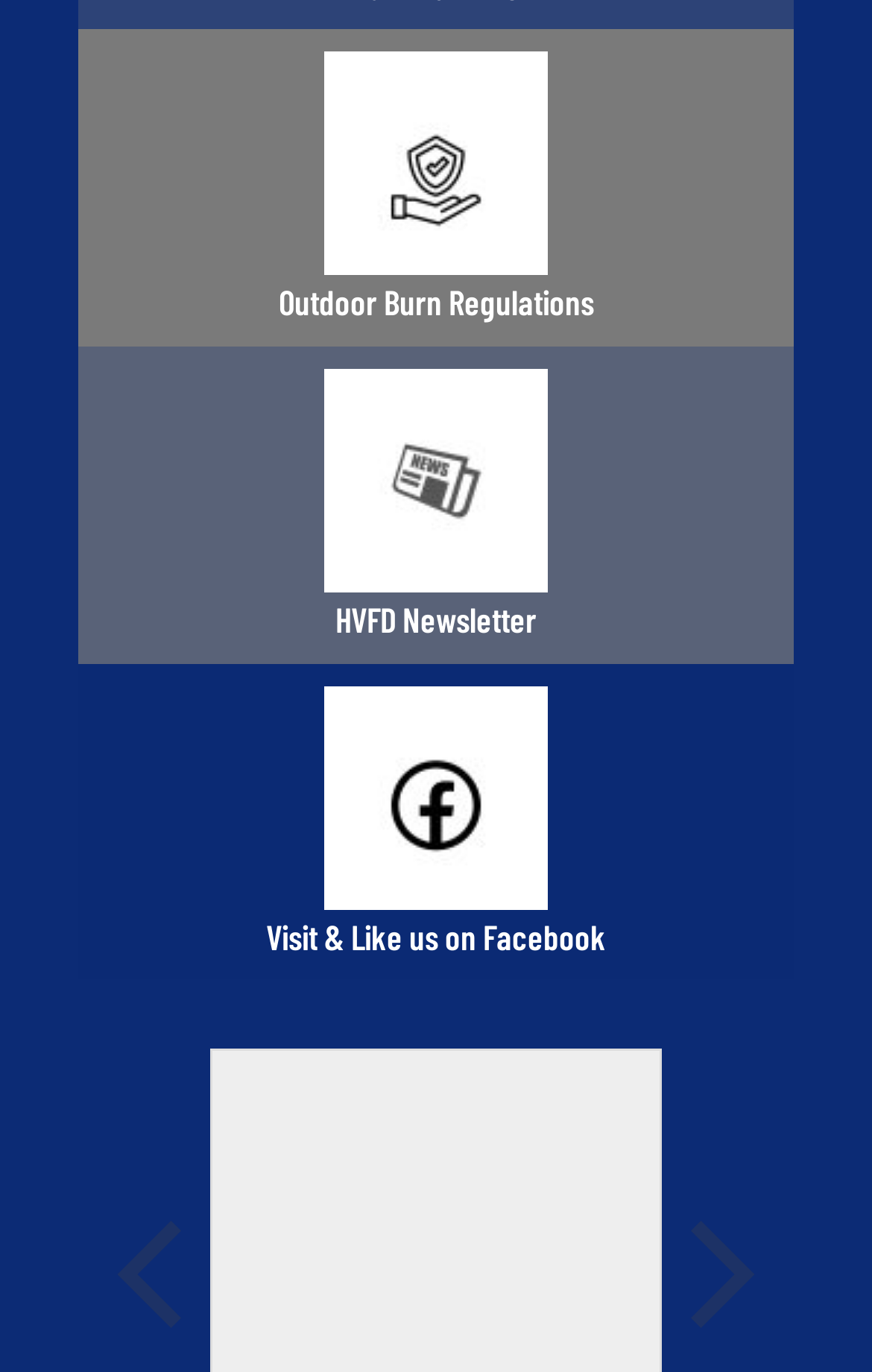Answer succinctly with a single word or phrase:
How many social media links are present on the webpage?

1